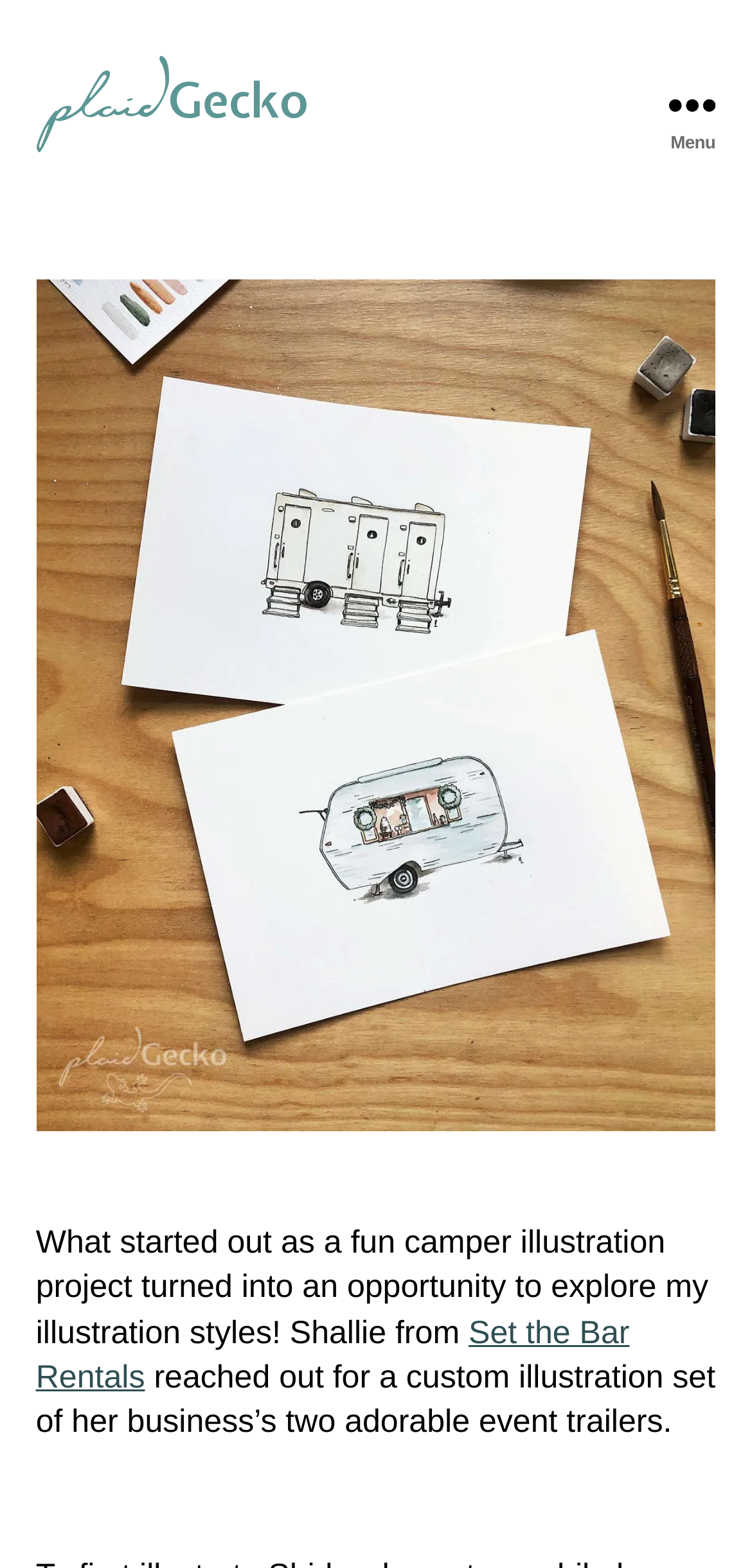Find the bounding box coordinates for the HTML element described in this sentence: "Set the Bar Rentals". Provide the coordinates as four float numbers between 0 and 1, in the format [left, top, right, bottom].

[0.048, 0.838, 0.837, 0.89]